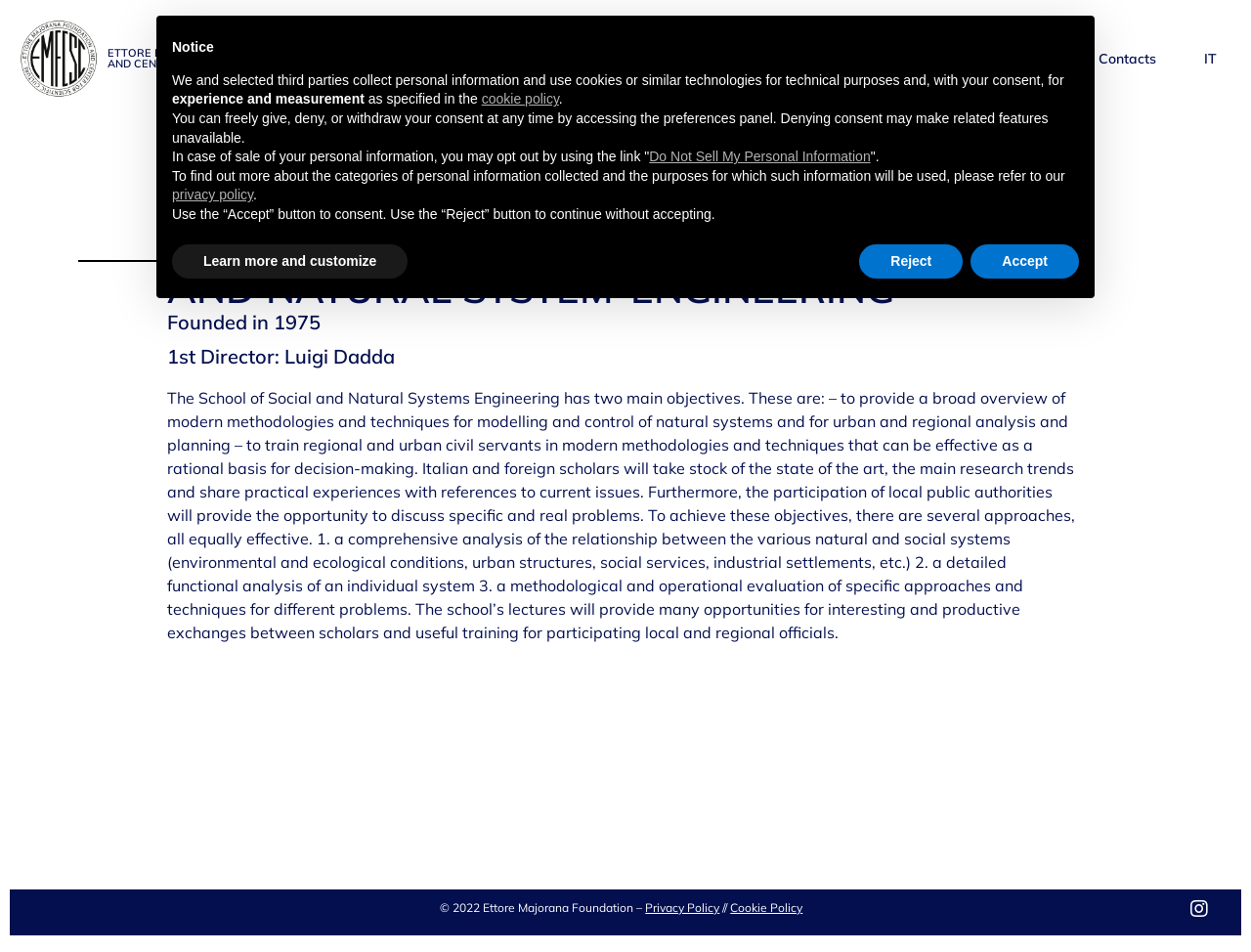Using the format (top-left x, top-left y, bottom-right x, bottom-right y), provide the bounding box coordinates for the described UI element. All values should be floating point numbers between 0 and 1: Accept

[0.776, 0.256, 0.862, 0.293]